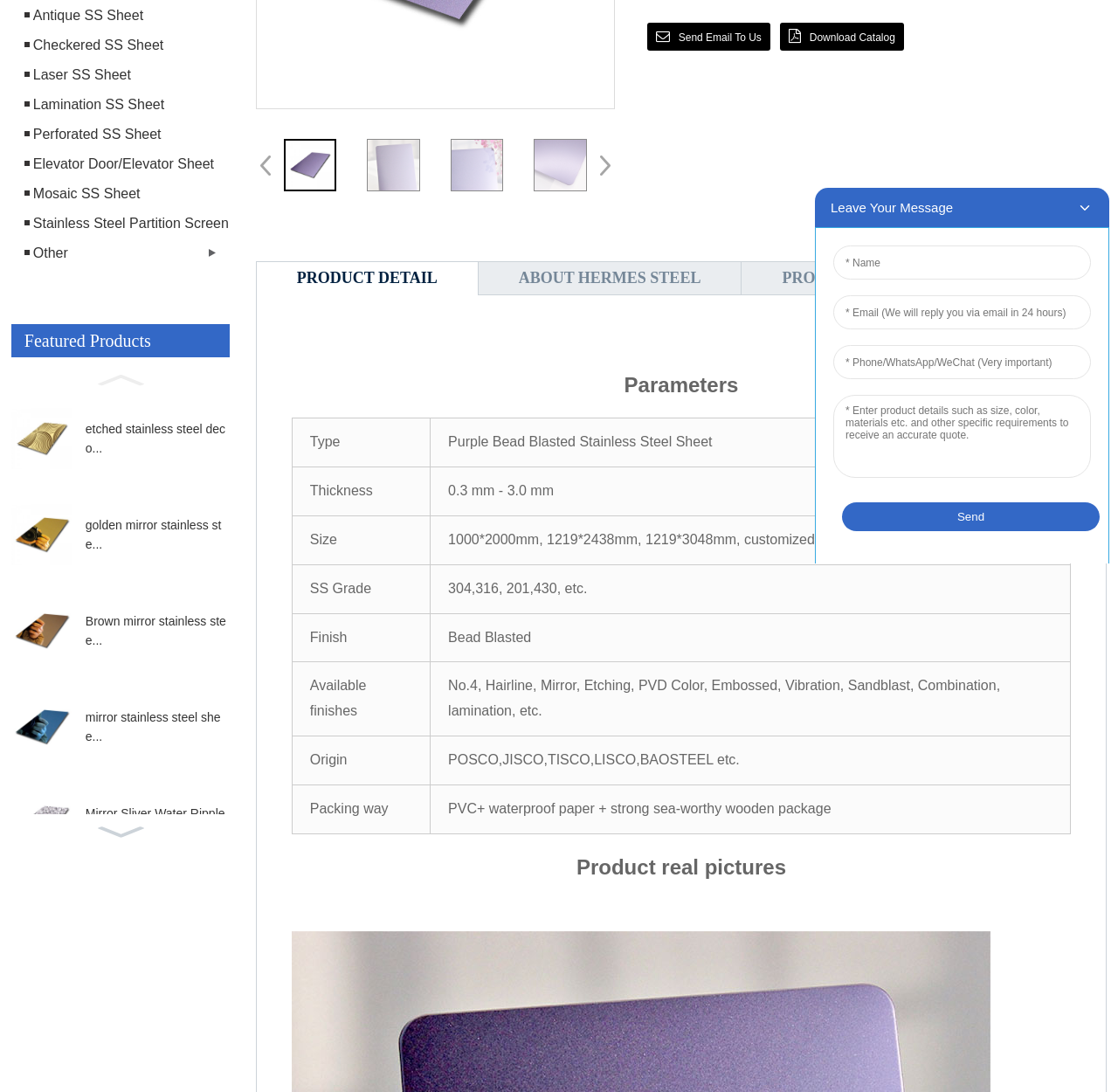Find the bounding box of the UI element described as: "parent_node: Brown mirror stainless stee...". The bounding box coordinates should be given as four float values between 0 and 1, i.e., [left, top, right, bottom].

[0.01, 0.55, 0.065, 0.606]